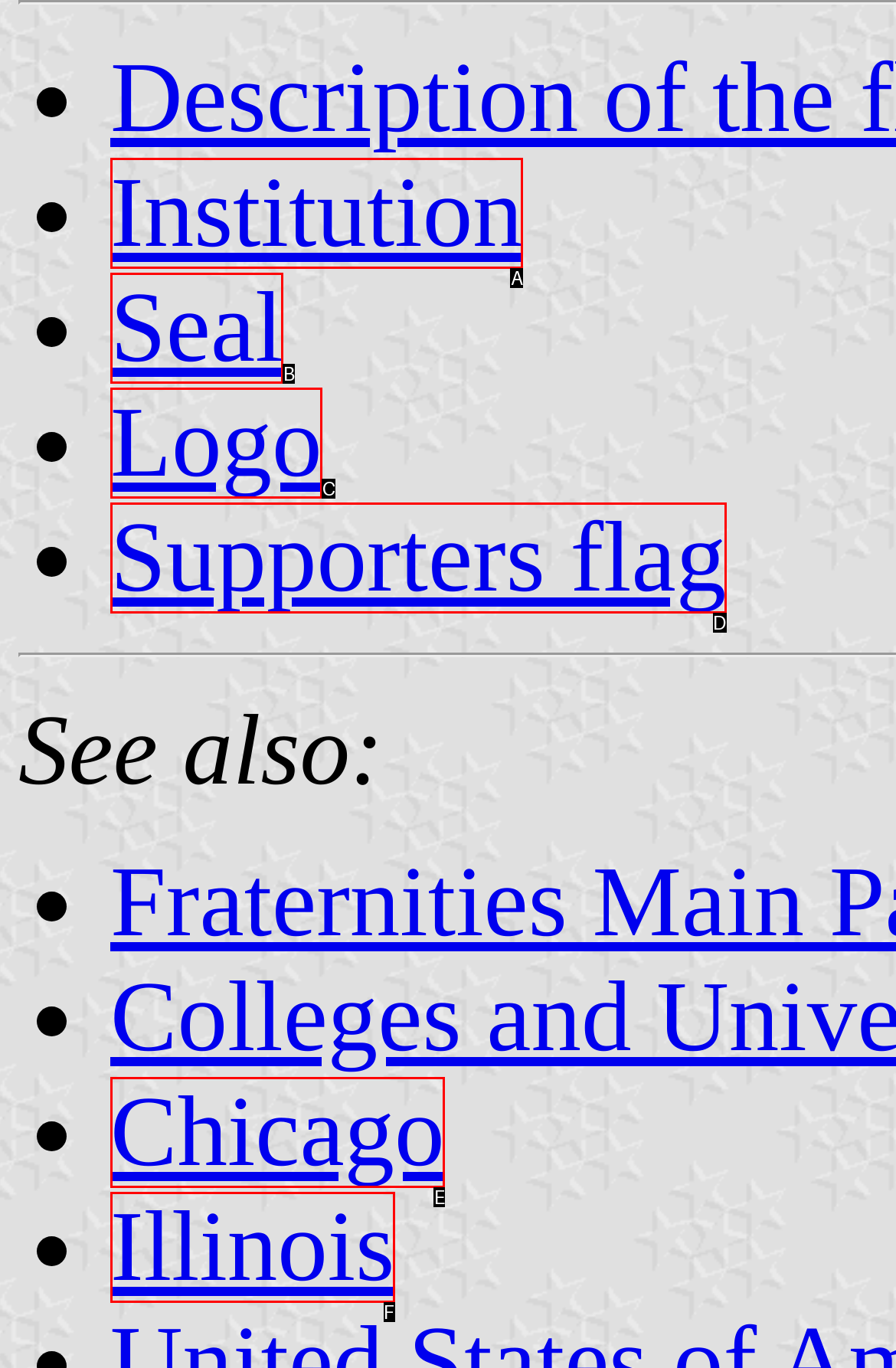Select the letter from the given choices that aligns best with the description: Chicago. Reply with the specific letter only.

E